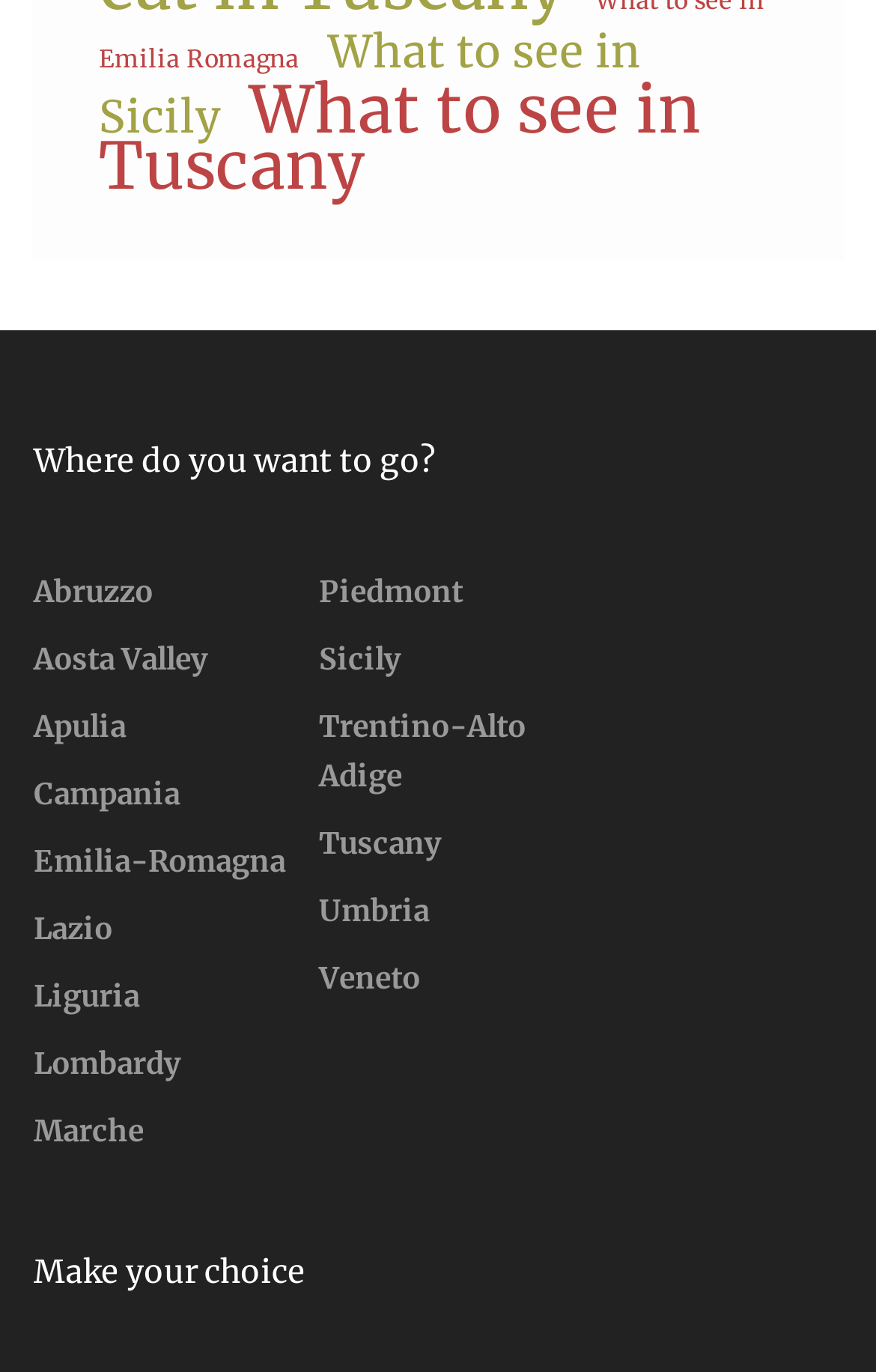What is the region with the most items to see?
Give a single word or phrase answer based on the content of the image.

Tuscany